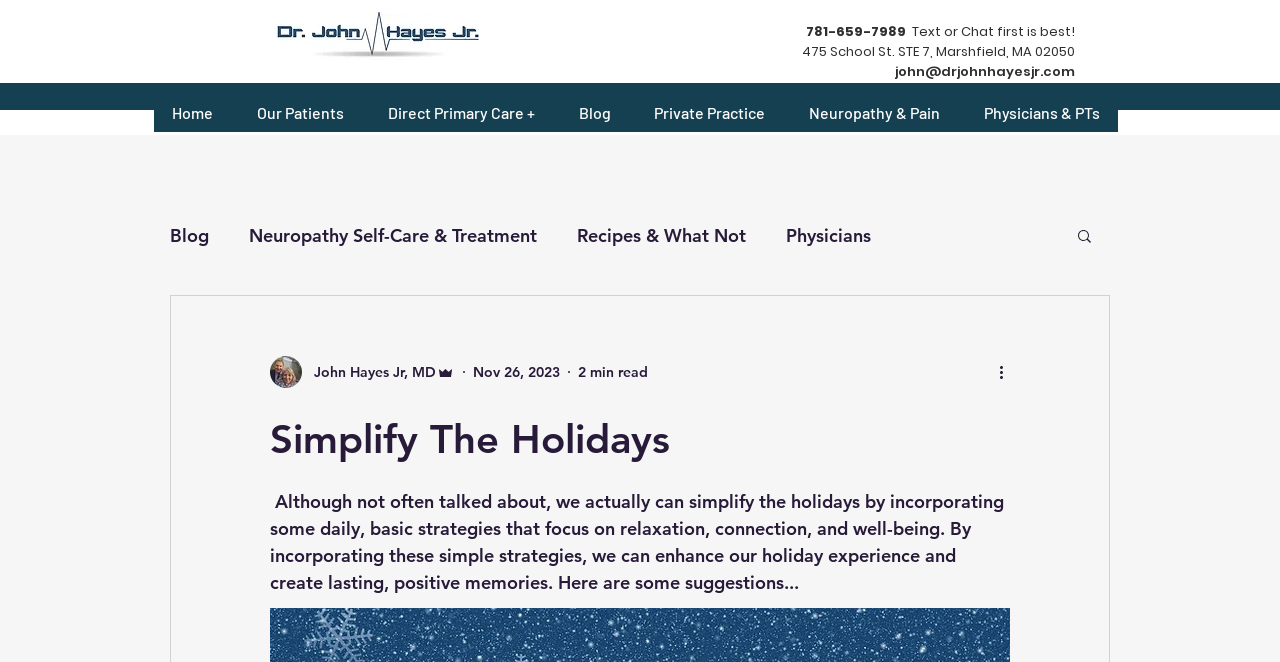Please specify the coordinates of the bounding box for the element that should be clicked to carry out this instruction: "Click on Nevada Online Casinos". The coordinates must be four float numbers between 0 and 1, formatted as [left, top, right, bottom].

None